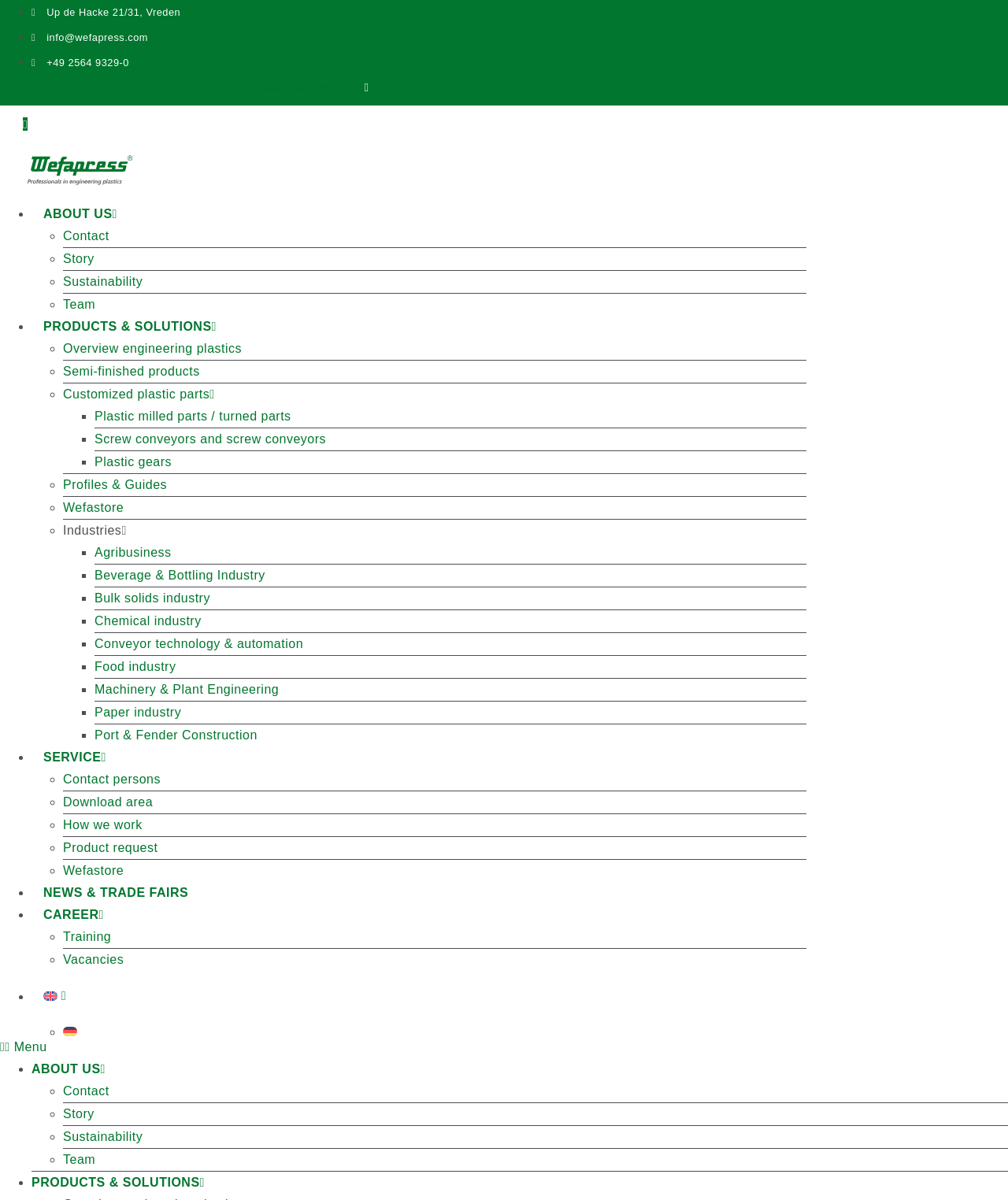Using the element description: "alt="Wefapress Logo"", determine the bounding box coordinates for the specified UI element. The coordinates should be four float numbers between 0 and 1, [left, top, right, bottom].

[0.0, 0.126, 0.16, 0.156]